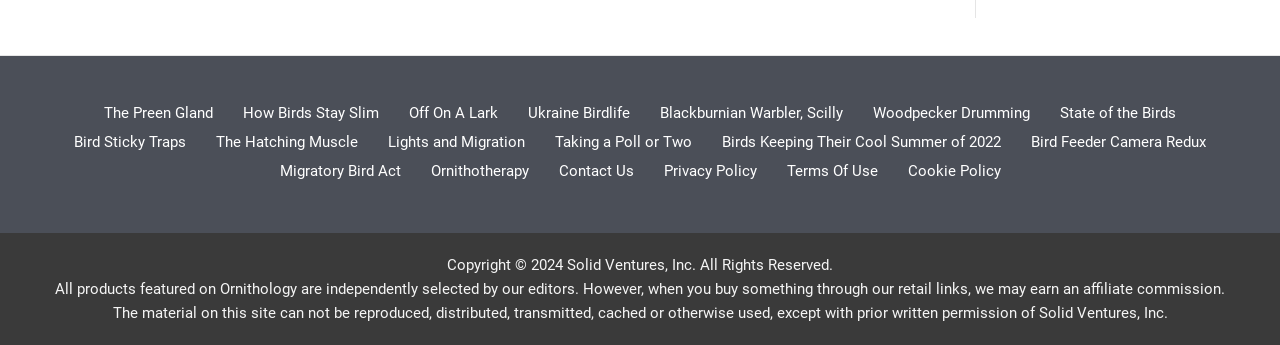Determine the bounding box coordinates for the area that should be clicked to carry out the following instruction: "Click on The Preen Gland".

[0.07, 0.293, 0.178, 0.377]